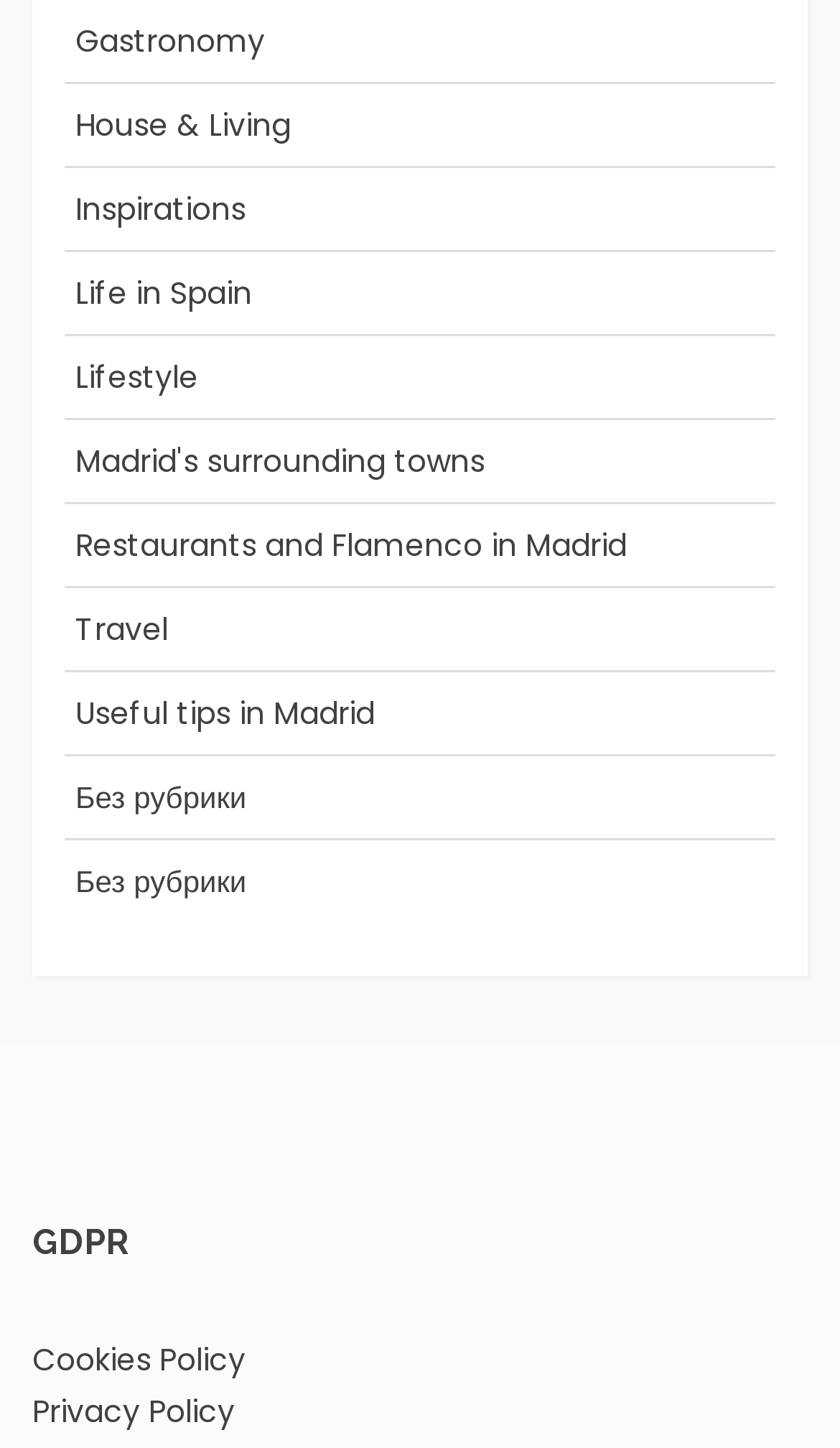Could you specify the bounding box coordinates for the clickable section to complete the following instruction: "Check Privacy Policy"?

[0.038, 0.96, 0.279, 0.99]